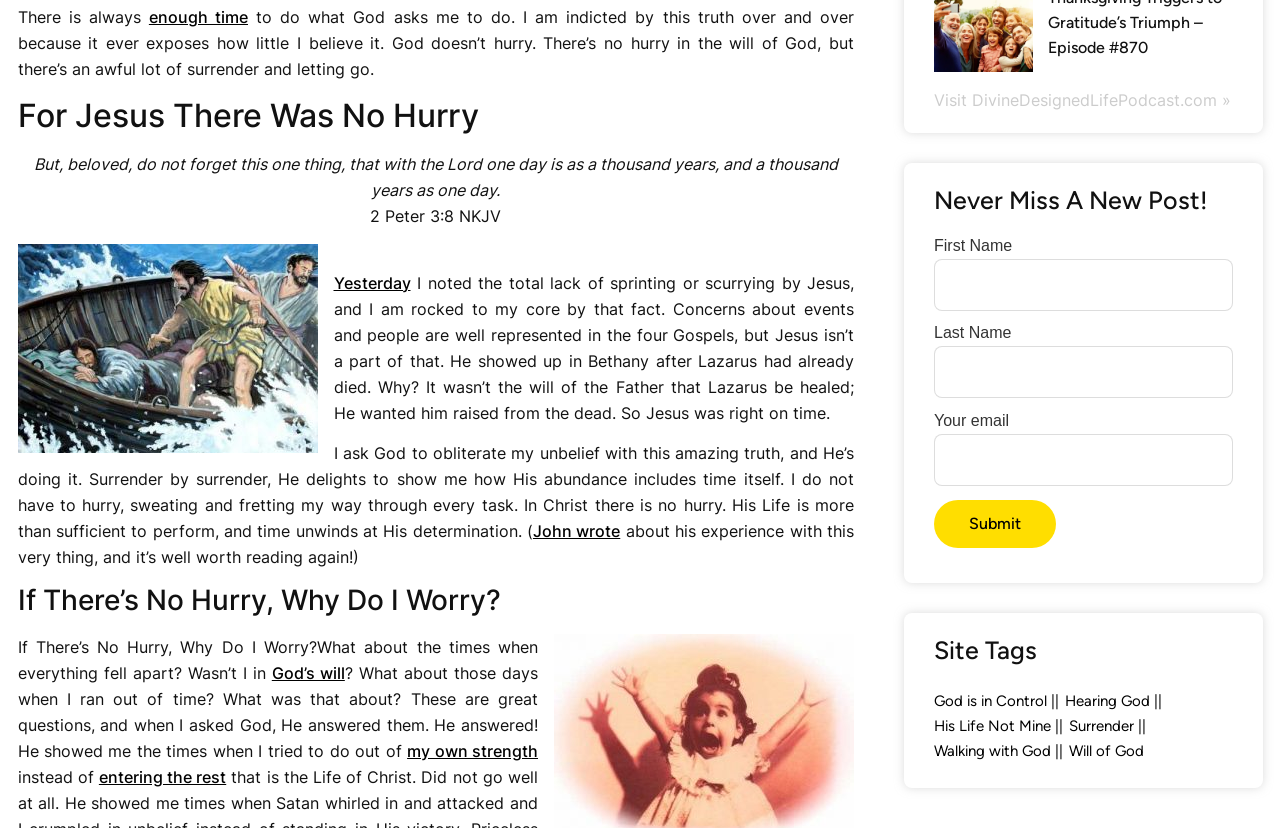Determine the bounding box coordinates of the section I need to click to execute the following instruction: "Get the Ambiance Pro theme". Provide the coordinates as four float numbers between 0 and 1, i.e., [left, top, right, bottom].

None